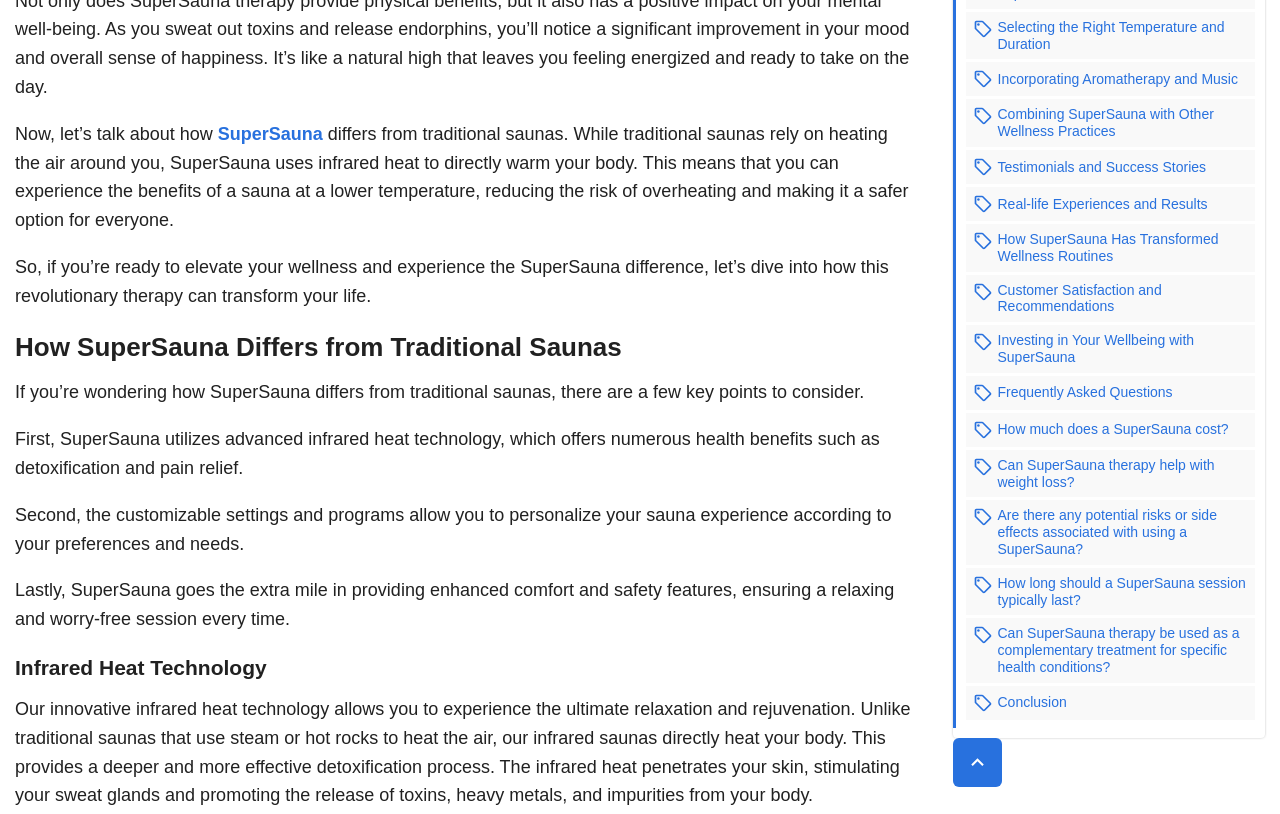Based on the element description: "Testimonials and Success Stories", identify the UI element and provide its bounding box coordinates. Use four float numbers between 0 and 1, [left, top, right, bottom].

[0.76, 0.193, 0.975, 0.218]